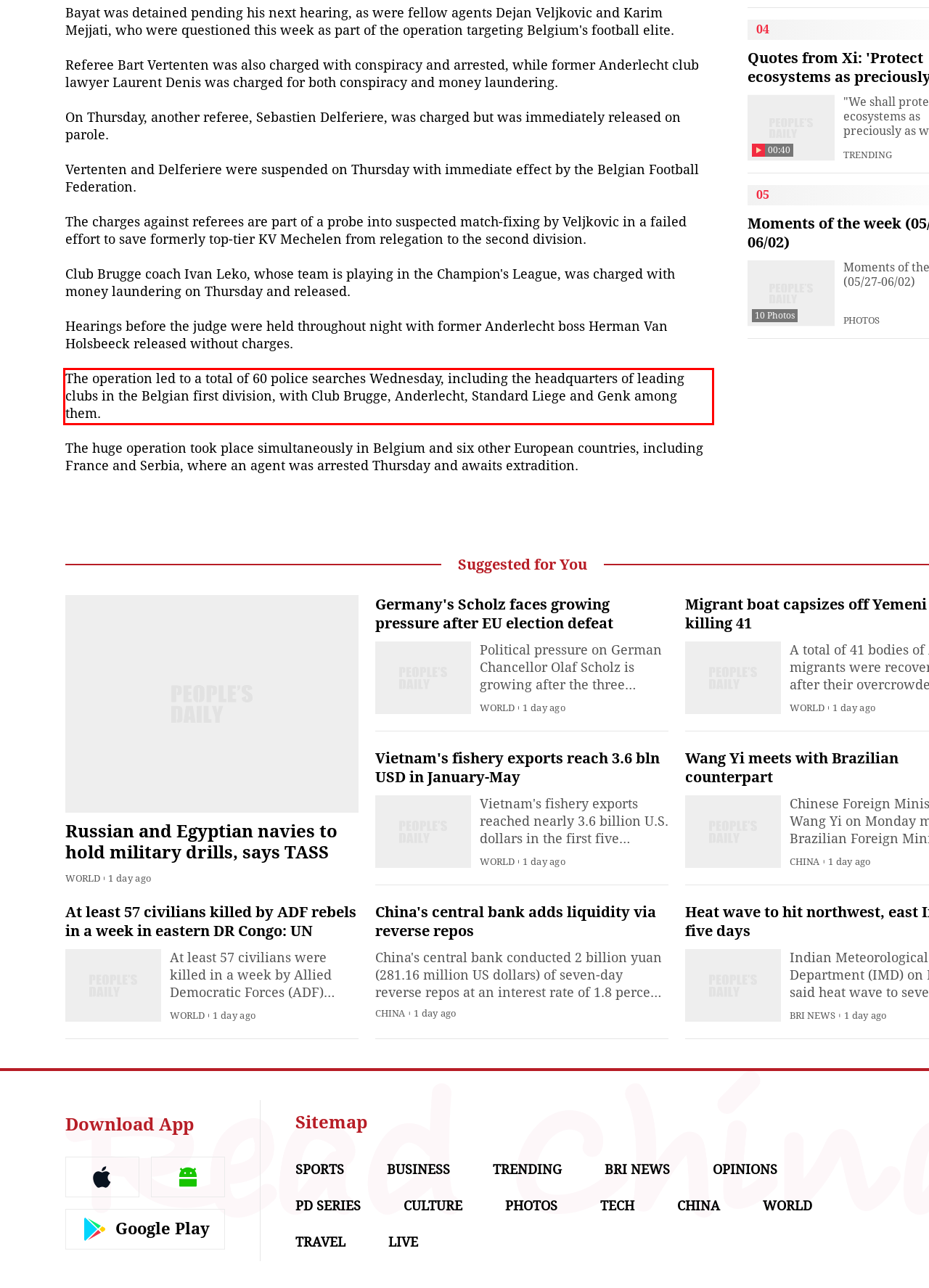You are given a screenshot of a webpage with a UI element highlighted by a red bounding box. Please perform OCR on the text content within this red bounding box.

The operation led to a total of 60 police searches Wednesday, including the headquarters of leading clubs in the Belgian first division, with Club Brugge, Anderlecht, Standard Liege and Genk among them.